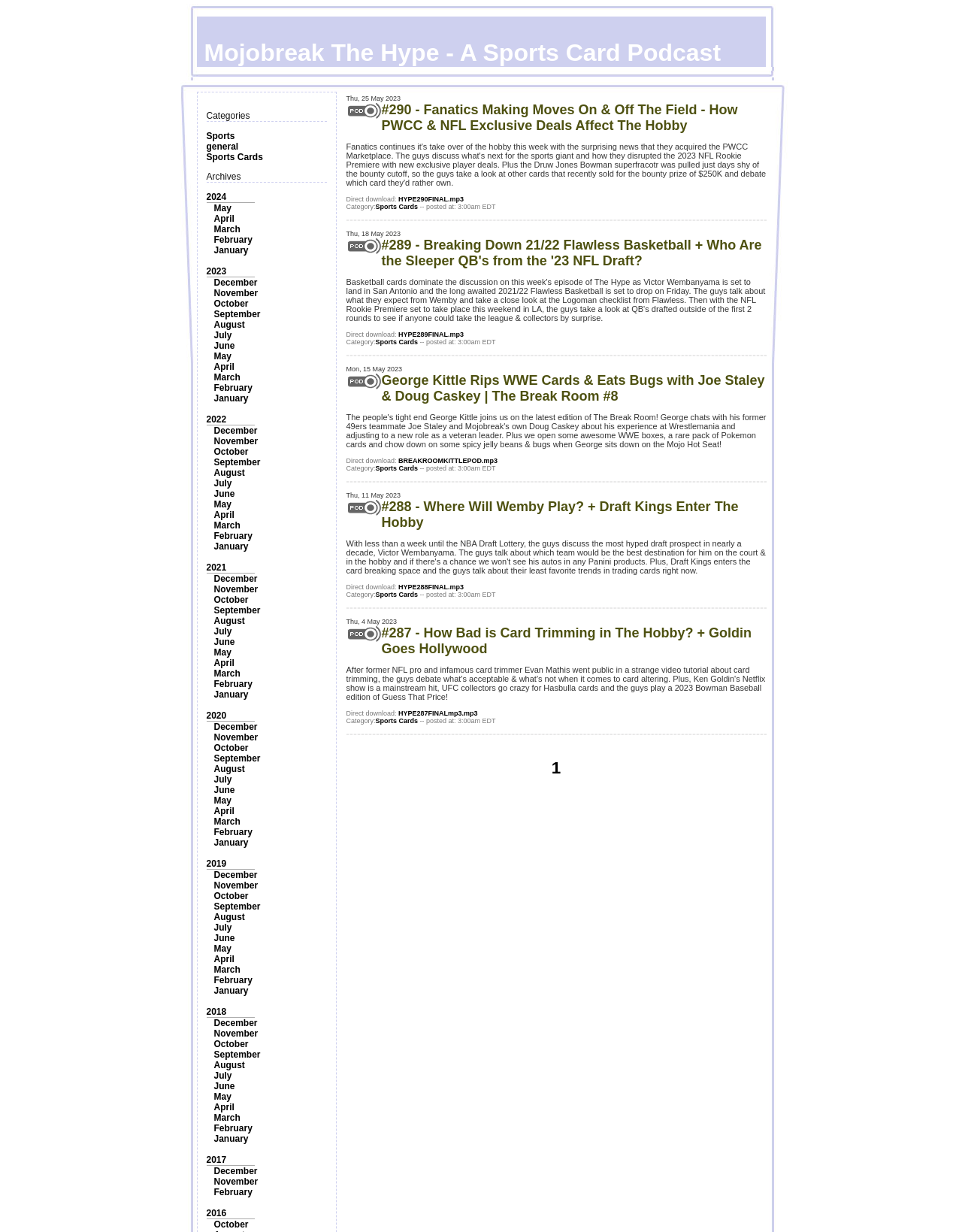What is the category of the first link?
Give a one-word or short phrase answer based on the image.

Sports